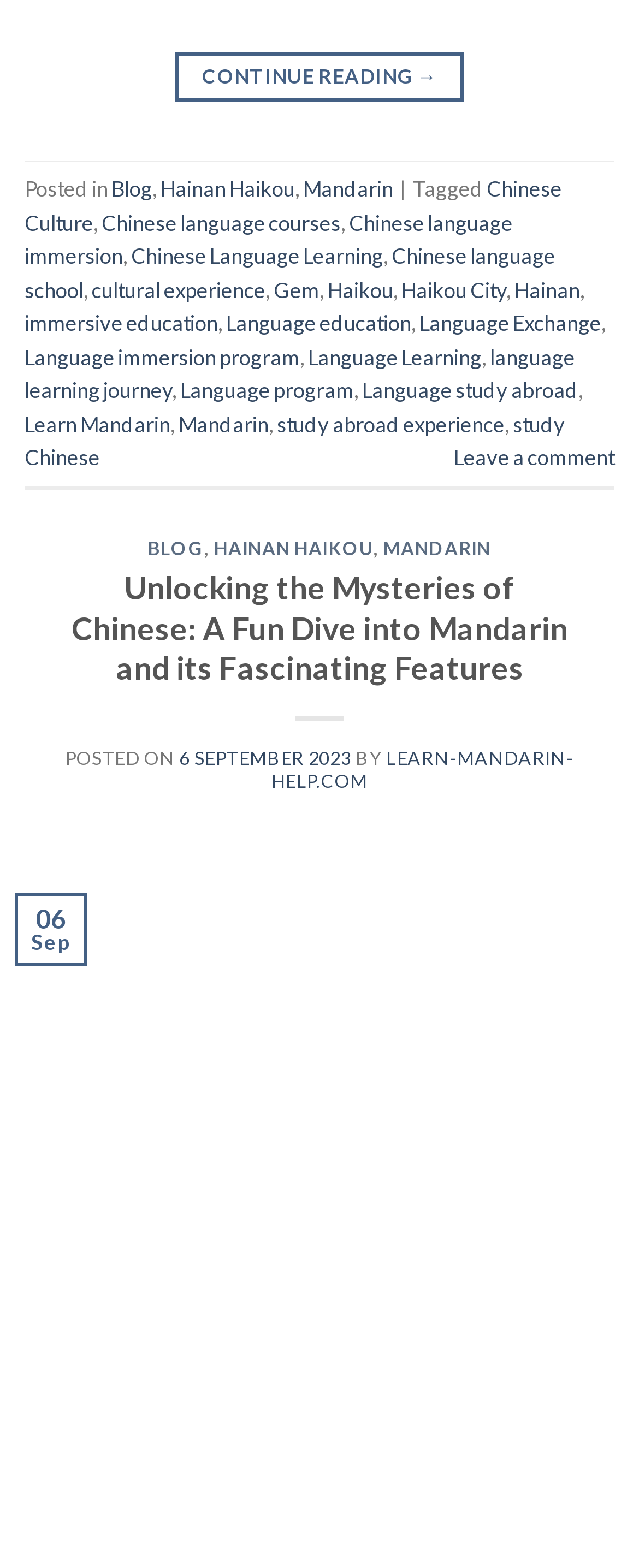Locate the bounding box coordinates of the area to click to fulfill this instruction: "Click on the Nigerianewsflight link". The bounding box should be presented as four float numbers between 0 and 1, in the order [left, top, right, bottom].

None